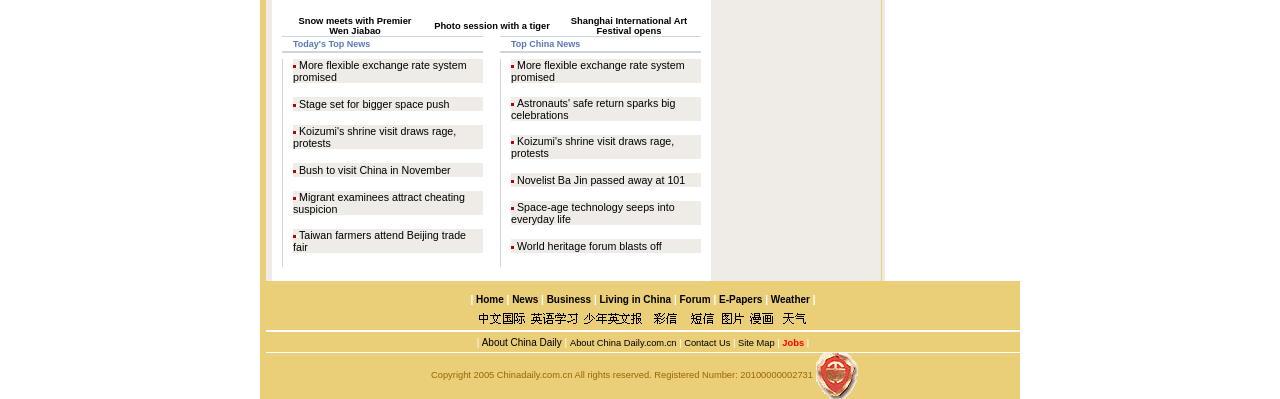Determine the bounding box coordinates of the UI element described below. Use the format (top-left x, top-left y, bottom-right x, bottom-right y) with floating point numbers between 0 and 1: Migrant examinees attract cheating suspicion

[0.229, 0.479, 0.363, 0.539]